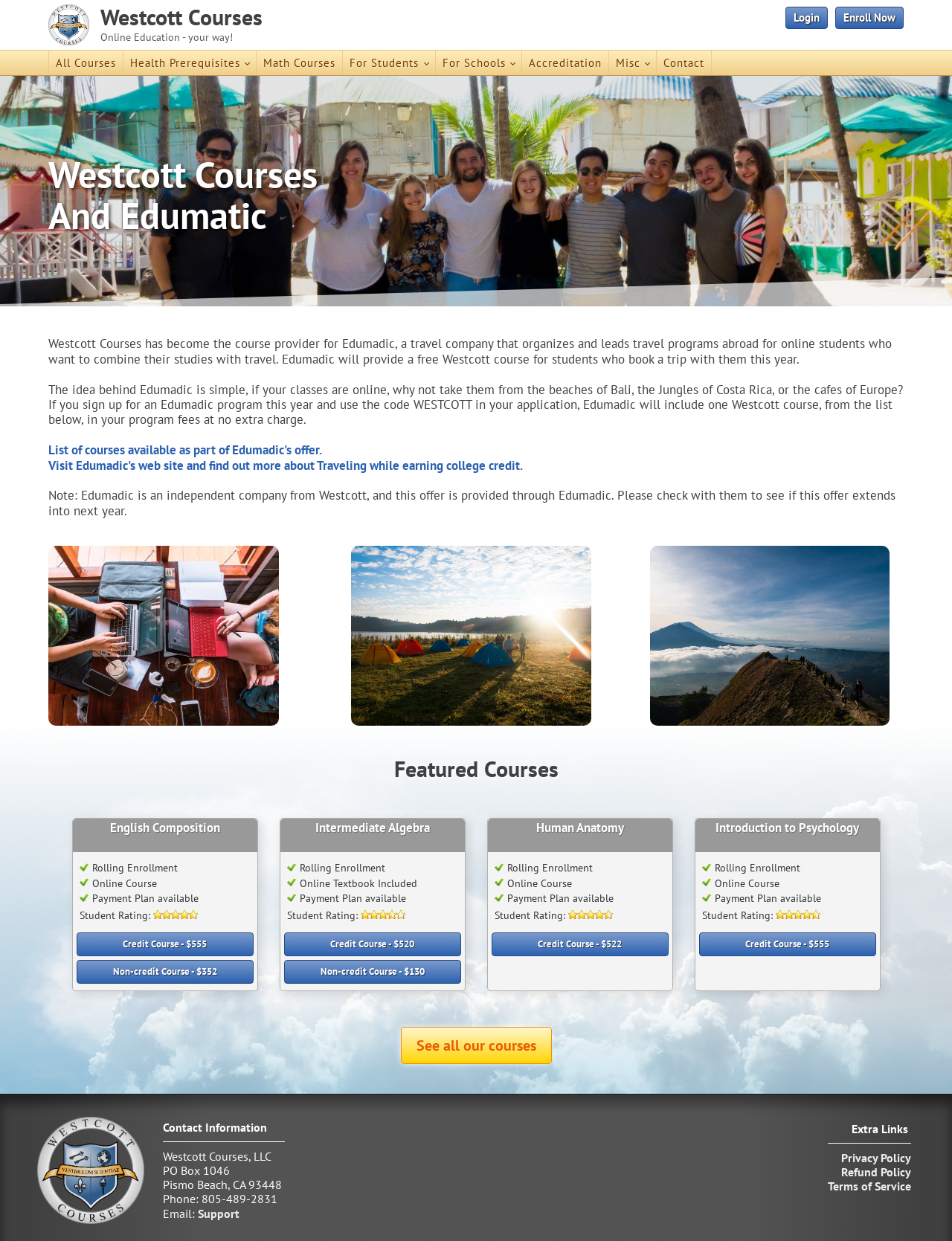What is the name of the course provider?
Provide a concise answer using a single word or phrase based on the image.

Westcott Courses